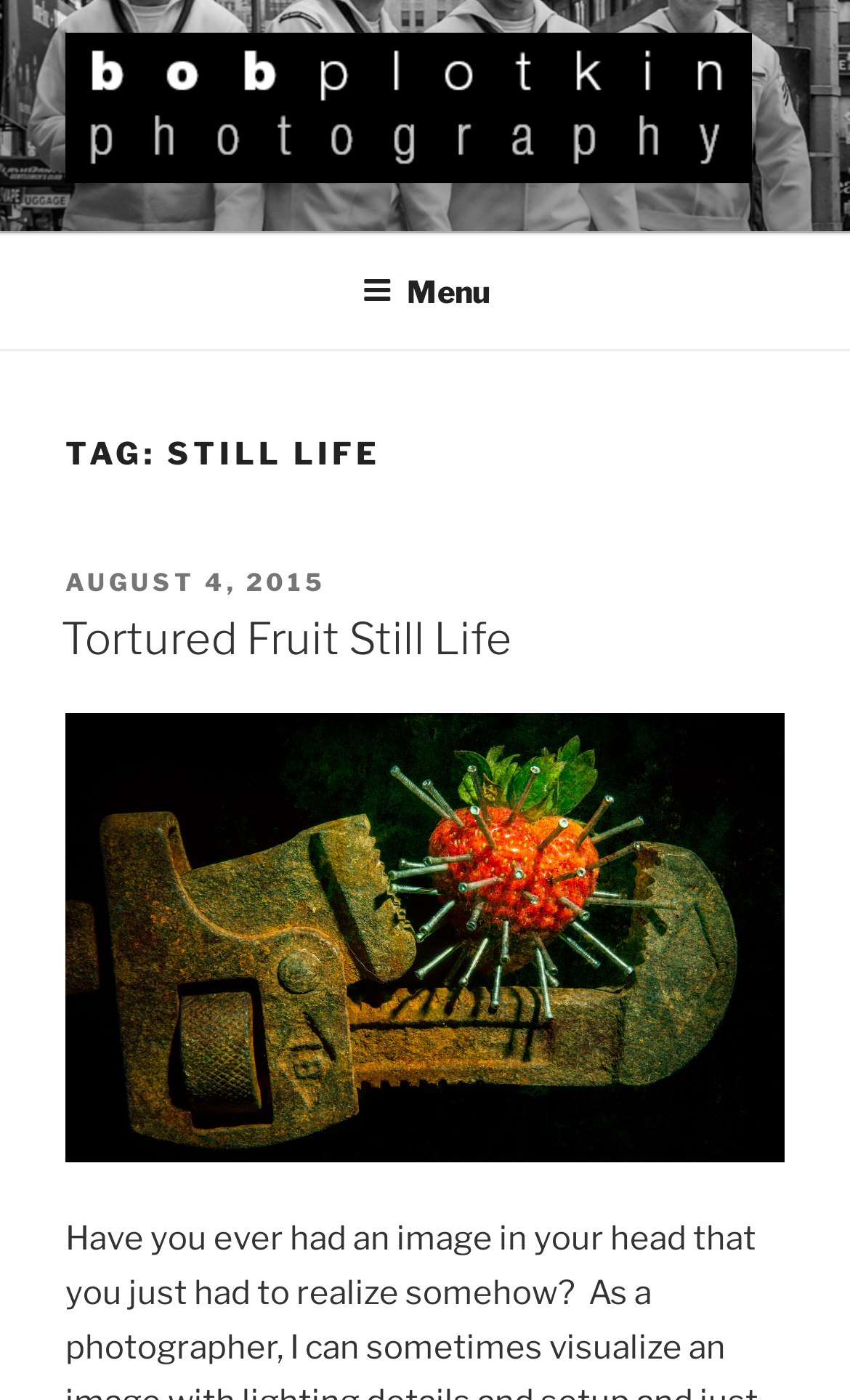What is the primary heading on this webpage?

TAG: STILL LIFE